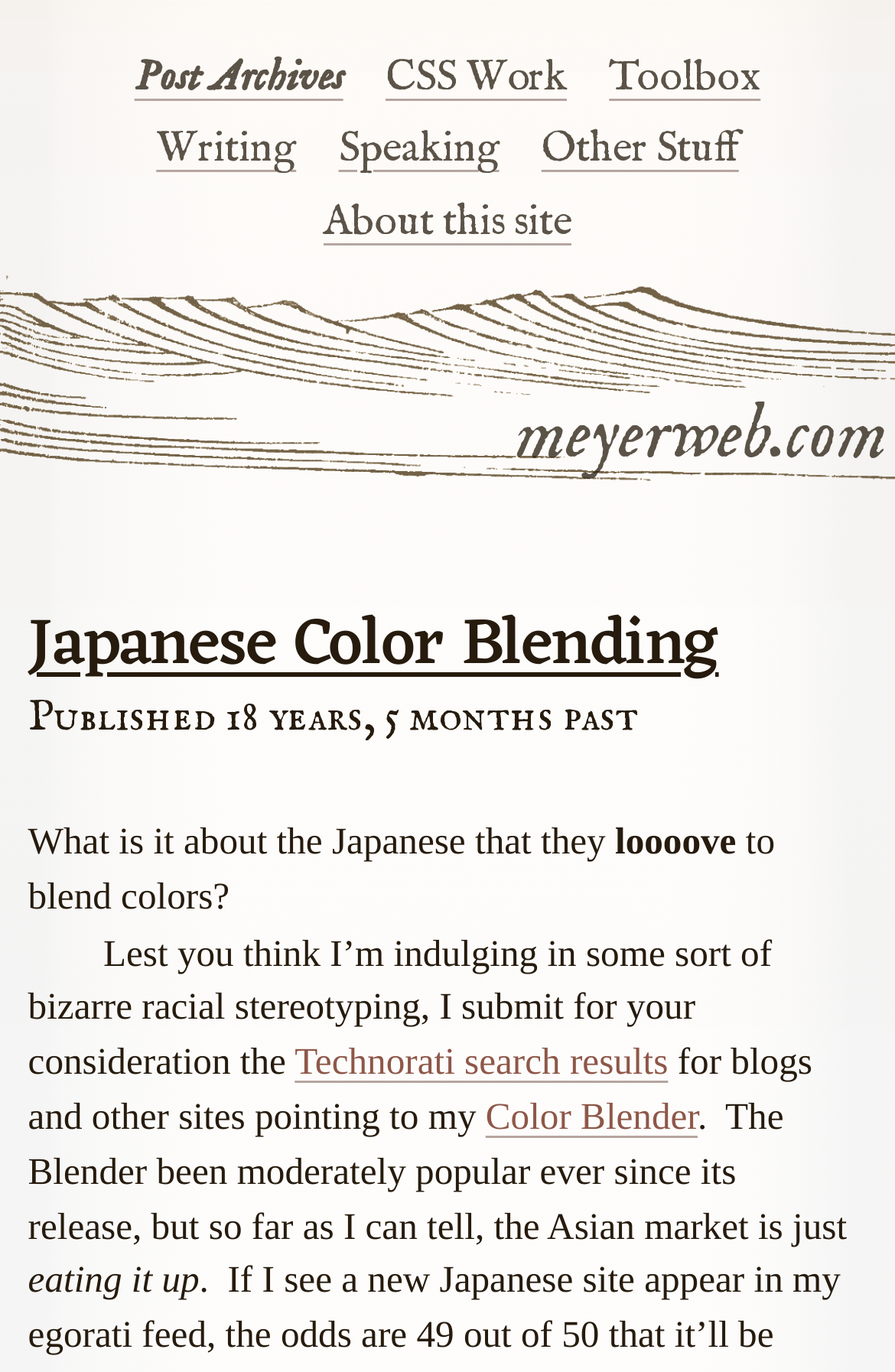Describe in detail what you see on the webpage.

The webpage is about the author's observation on why the Japanese seem to love their Color Blender tool. At the top, there is a navigation menu with five links: "Post Archives", "CSS Work", "Toolbox", "Writing", and "Speaking". Below the navigation menu, there is a header section with a heading "Japanese Color Blending" and a link to the same title. 

To the right of the header section, there is a paragraph of text that starts with "What is it about the Japanese that they loooove to blend colors?" The text continues to explain that the author is not indulging in racial stereotyping and provides evidence from Technorati search results, which is linked in the text. The text also mentions the author's Color Blender tool, which has been moderately popular but is particularly popular in the Asian market.

There is a prominent link to "meyerweb.com" at the very top of the page, and another link to "About this site" in the navigation menu. The overall structure of the page is divided into sections, with clear headings and concise text.